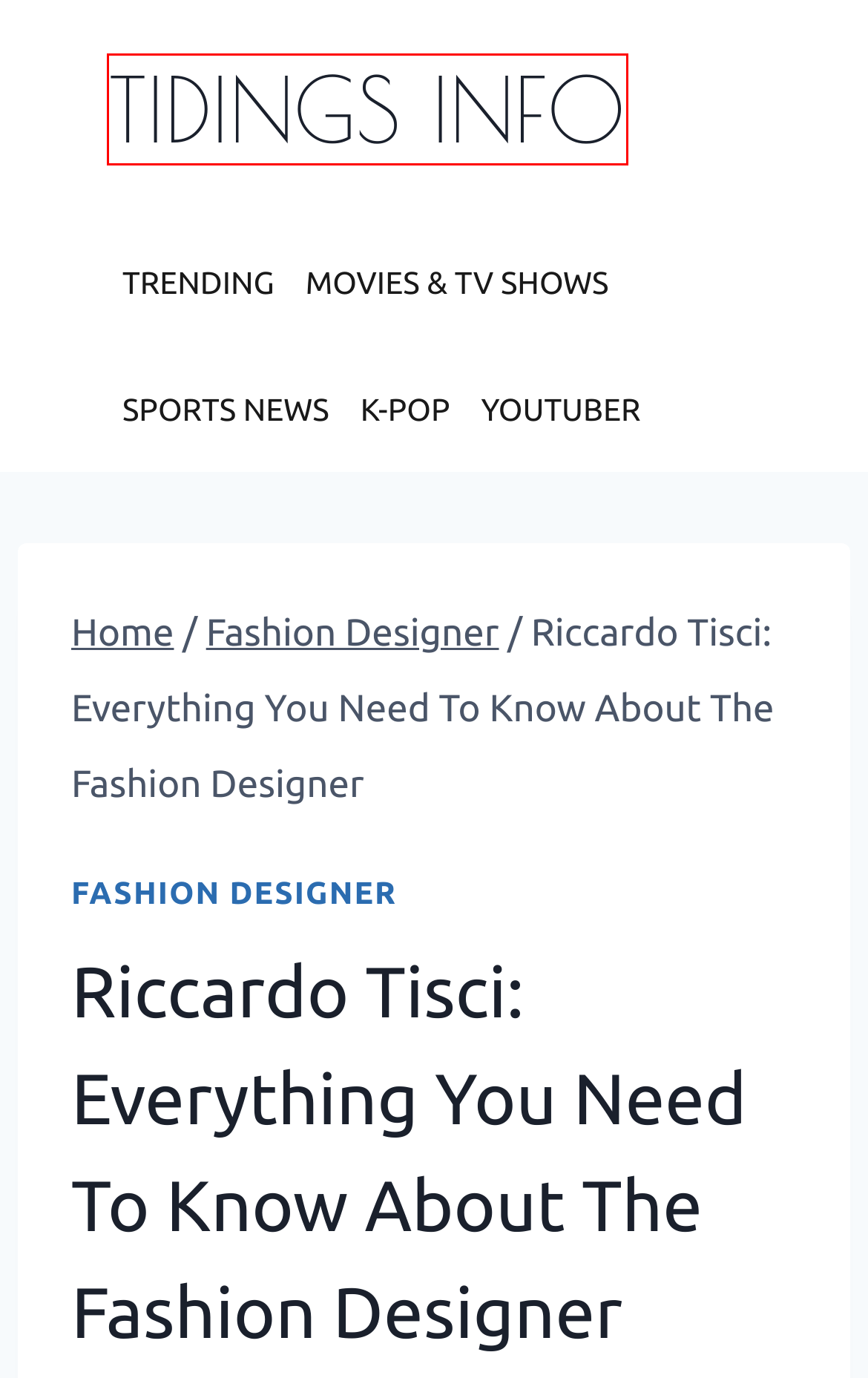You are presented with a screenshot of a webpage containing a red bounding box around a particular UI element. Select the best webpage description that matches the new webpage after clicking the element within the bounding box. Here are the candidates:
A. YouTuber Archives - TIDINGS INFO
B. Movies & TV Shows Archives - TIDINGS INFO
C. Where are the Gunsmoke Cast Now? James Arness, Amanda Blake
D. Fashion Designer Archives - TIDINGS INFO
E. Sports News Archives - TIDINGS INFO
F. Olivier Rousteing Balmain Salary, Age, Partner, Mother, Nationality
G. Trending Archives - TIDINGS INFO
H. K-POP Archives - TIDINGS INFO

C